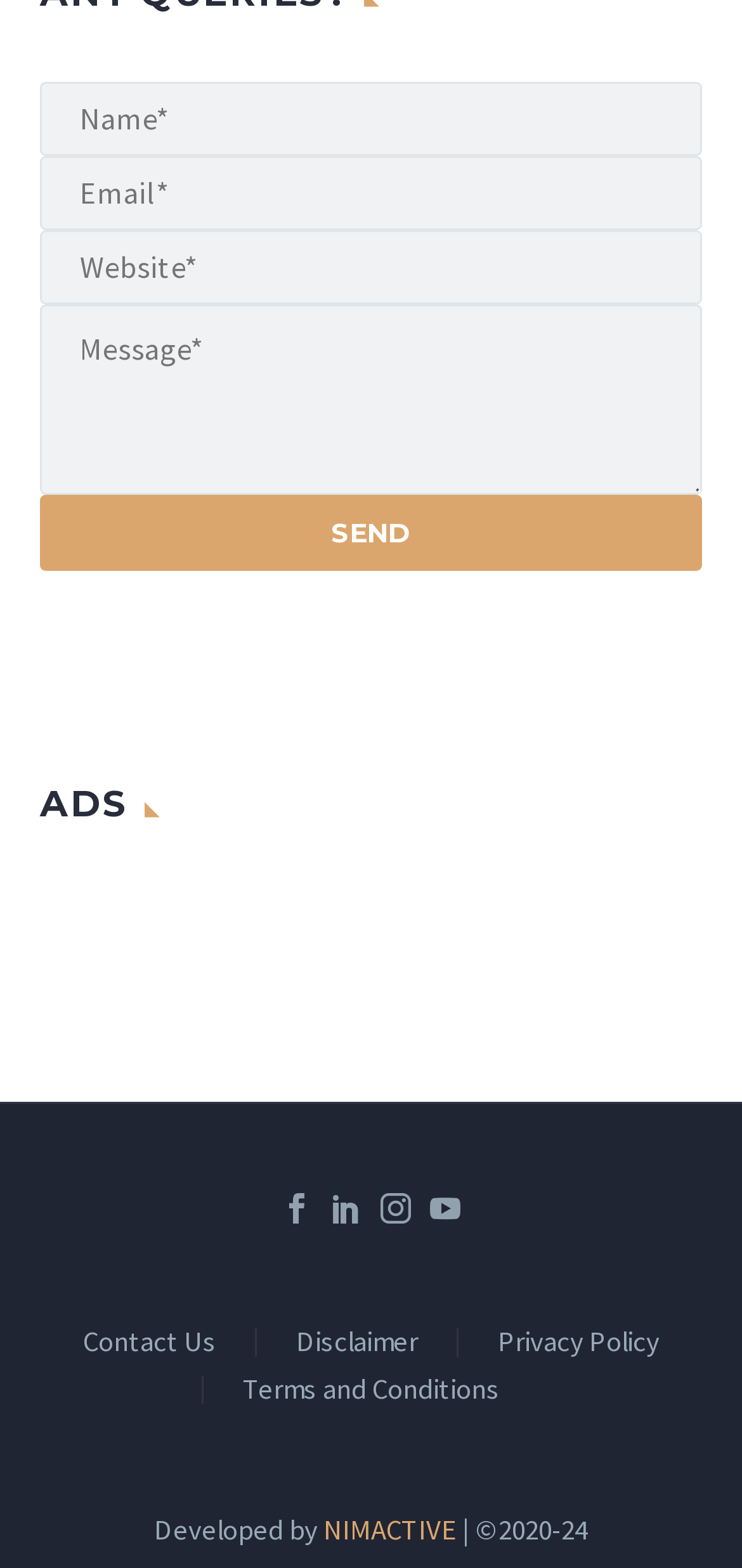Please identify the bounding box coordinates of the area that needs to be clicked to follow this instruction: "Enter your email".

[0.054, 0.1, 0.946, 0.147]